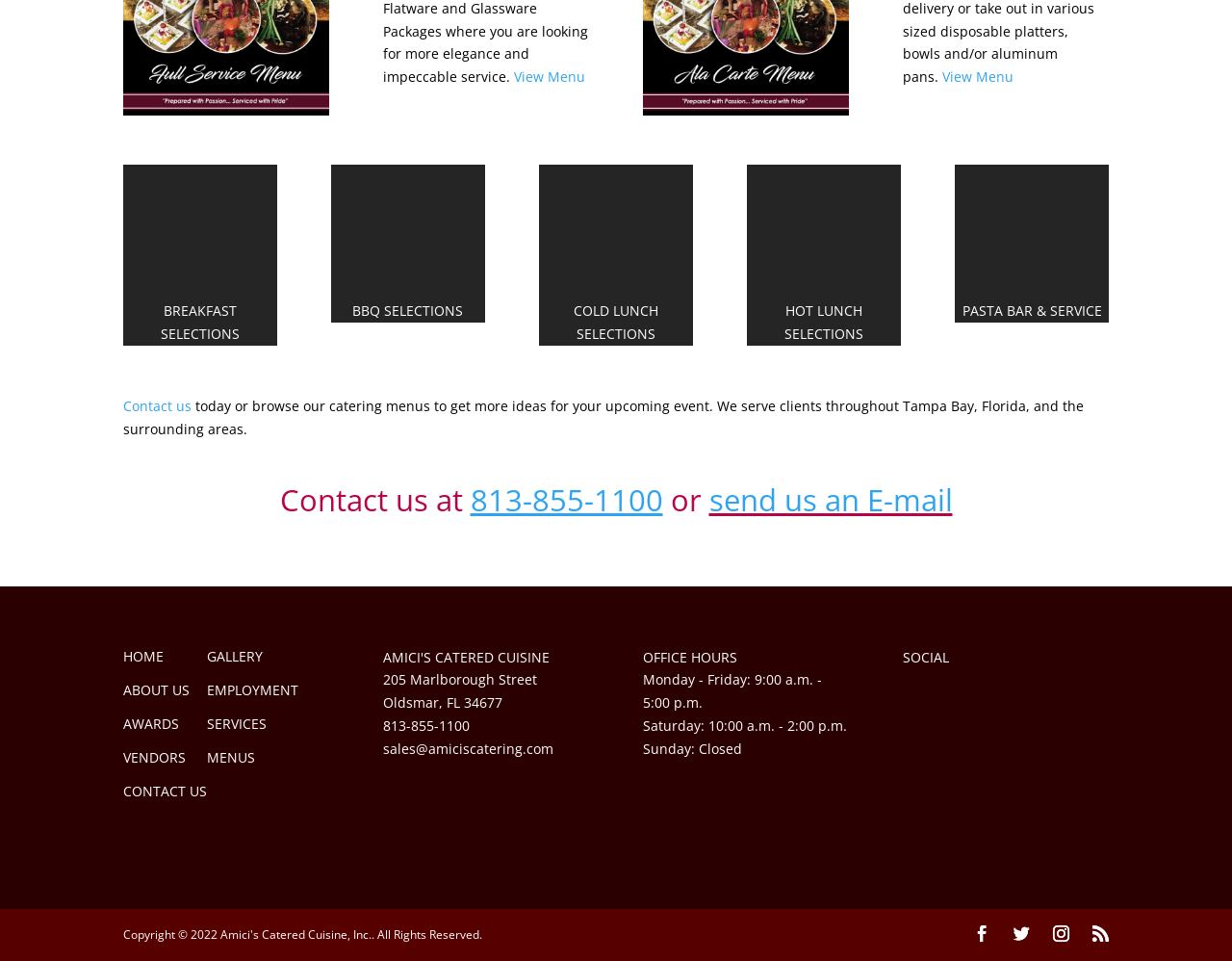Please study the image and answer the question comprehensively:
What is the phone number to contact?

The phone number is listed in the contact section of the webpage, which can be used to reach out to the business for inquiries or orders.